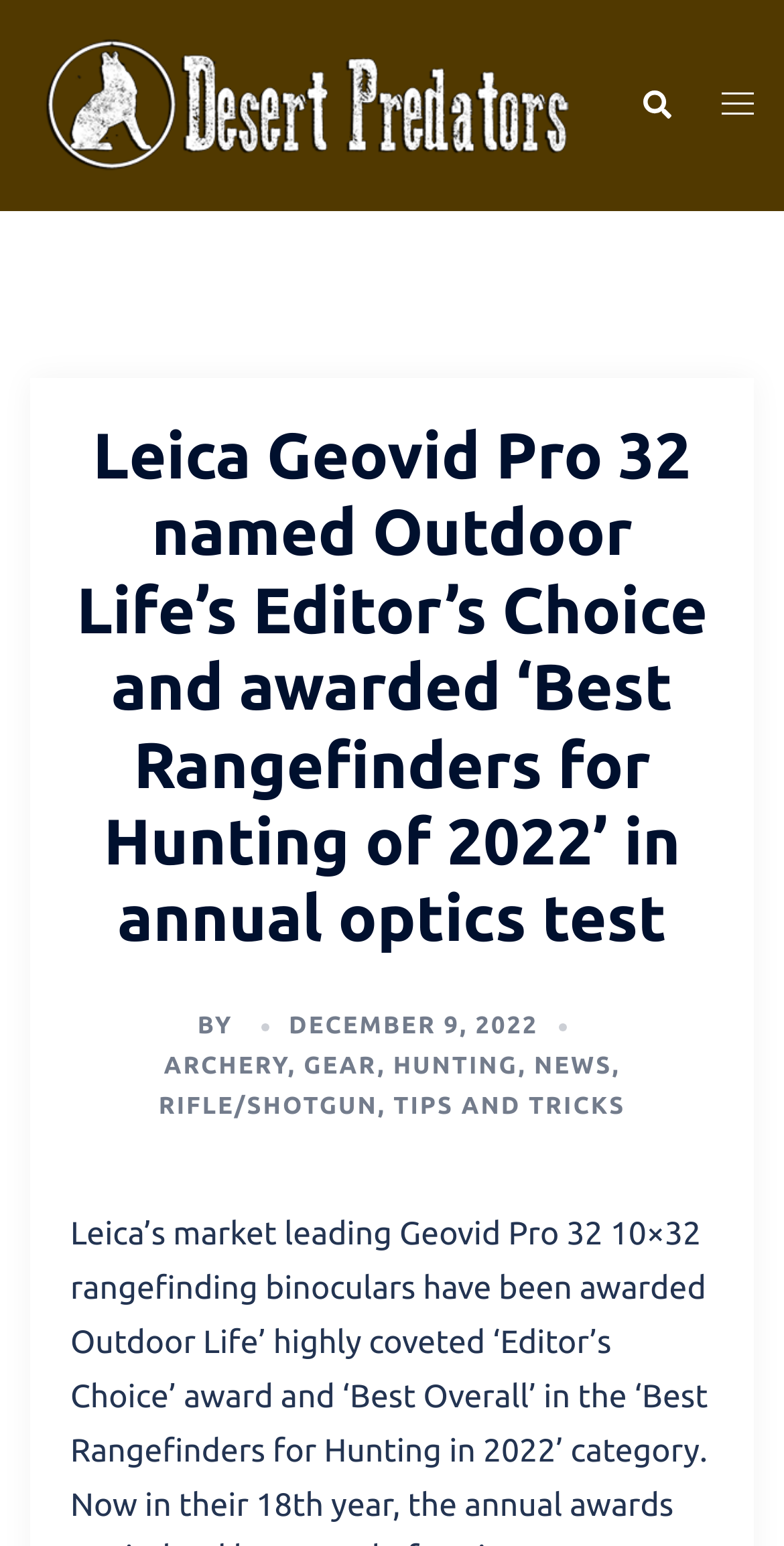Please locate the bounding box coordinates for the element that should be clicked to achieve the following instruction: "Contact Us". Ensure the coordinates are given as four float numbers between 0 and 1, i.e., [left, top, right, bottom].

None